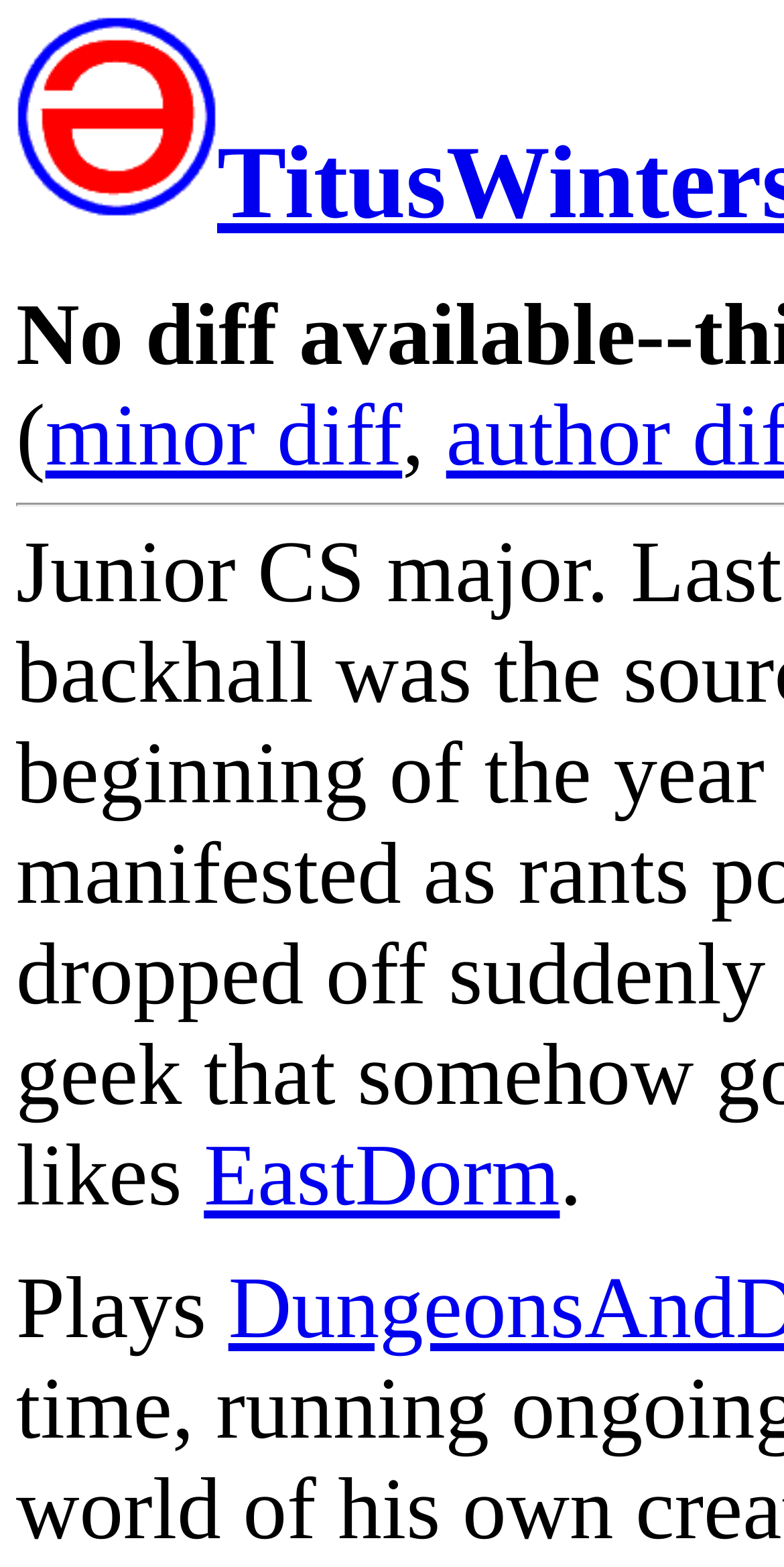Determine the bounding box of the UI component based on this description: "EastDorm". The bounding box coordinates should be four float values between 0 and 1, i.e., [left, top, right, bottom].

[0.26, 0.72, 0.714, 0.782]